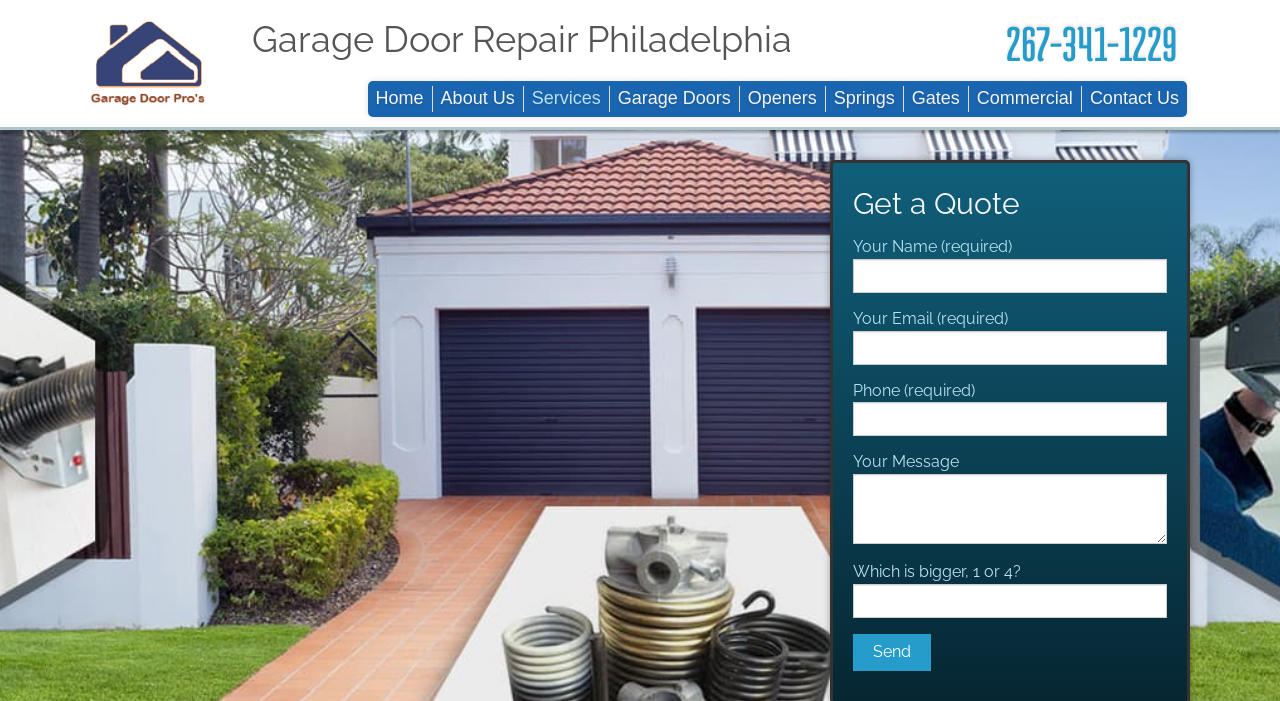Specify the bounding box coordinates of the area to click in order to follow the given instruction: "Listen to Capital XTRA."

None